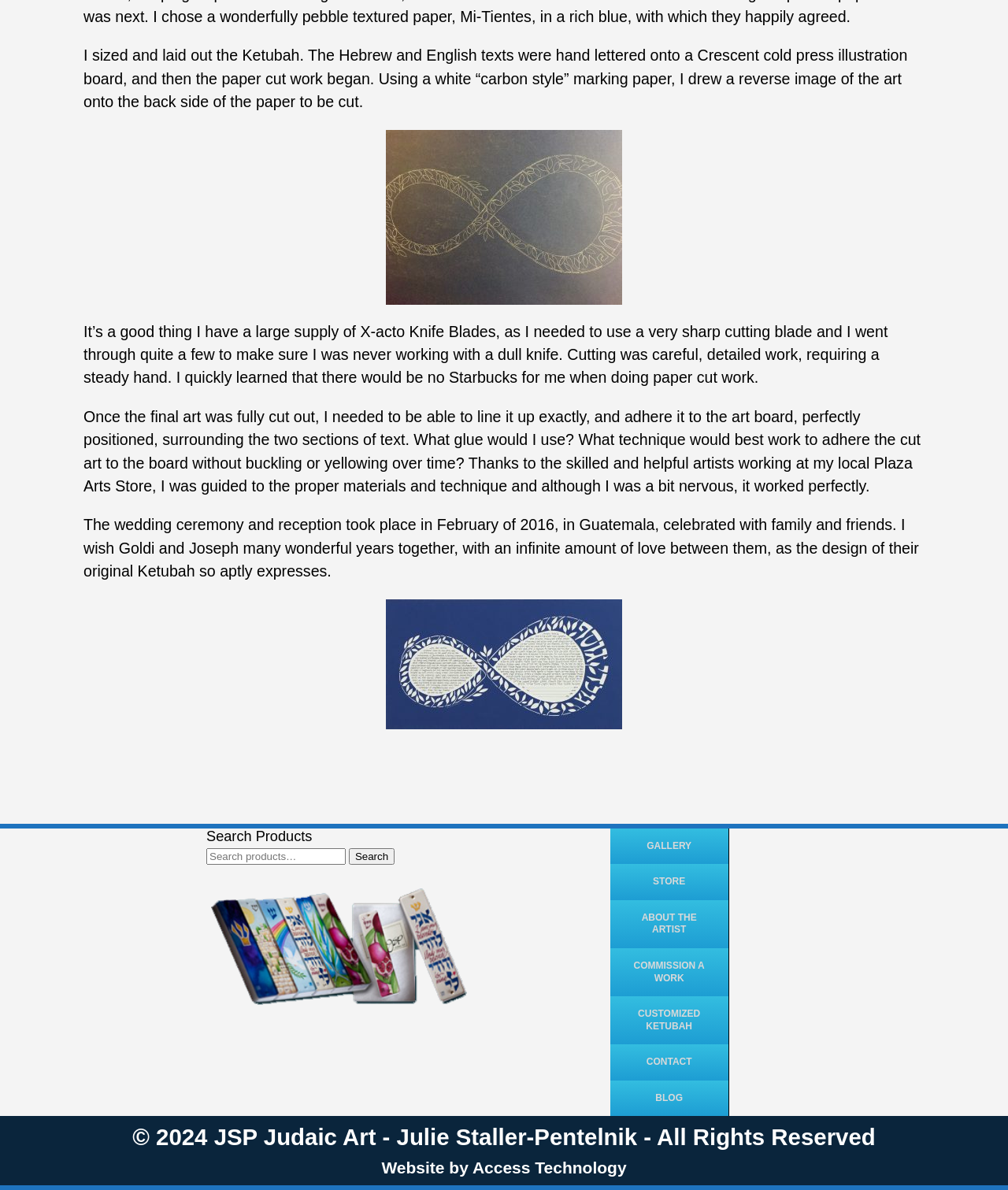Kindly determine the bounding box coordinates for the clickable area to achieve the given instruction: "Search for products".

[0.205, 0.712, 0.468, 0.726]